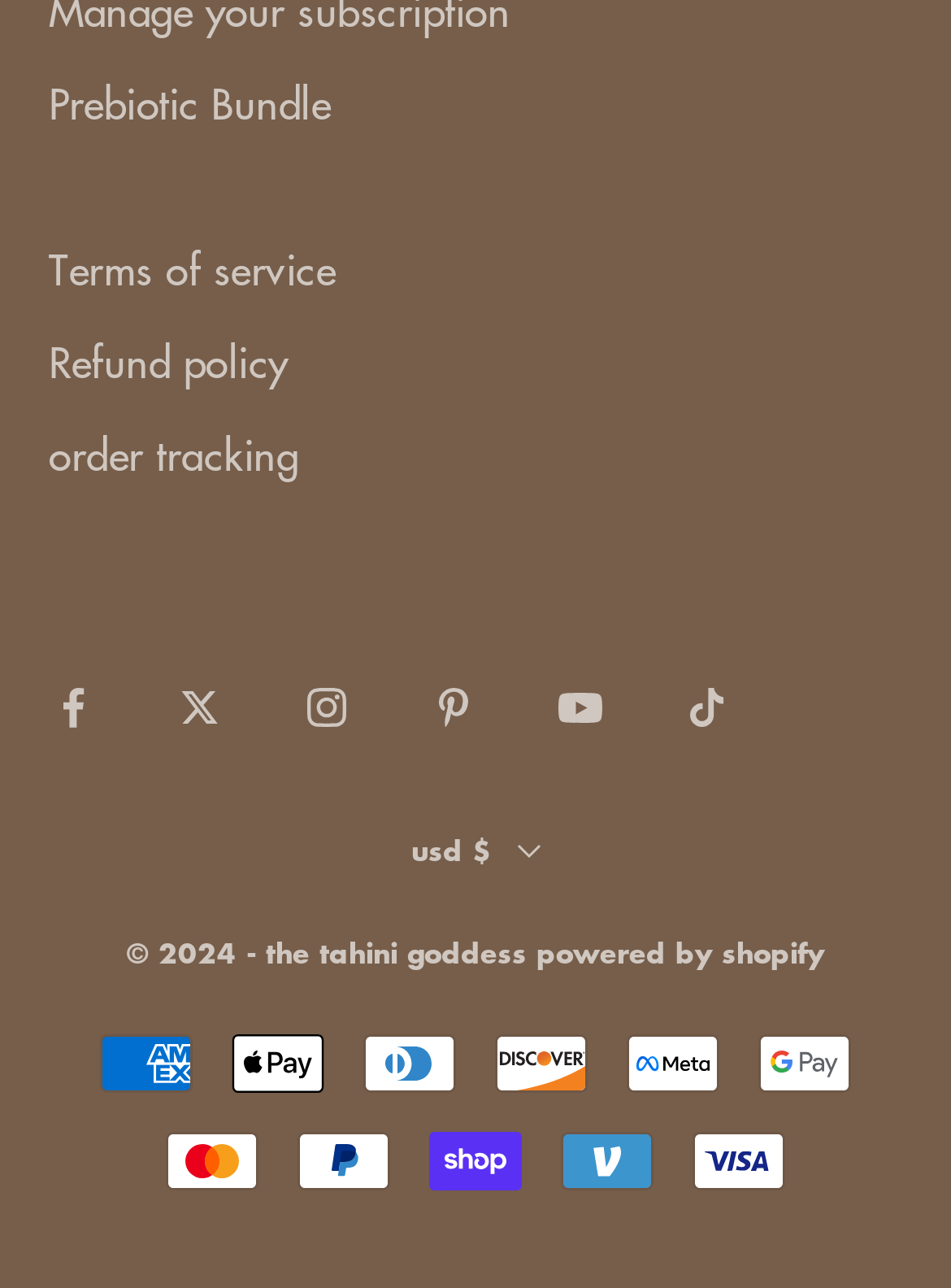Give a one-word or short-phrase answer to the following question: 
What is the copyright year of the website?

2024